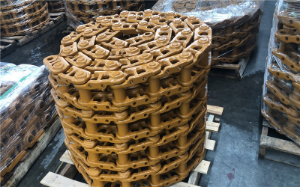What are the chains packaged on?
Use the information from the screenshot to give a comprehensive response to the question.

The caption states that the chains are 'neatly packaged and secured on wooden pallets', suggesting that they are ready for transportation or distribution.